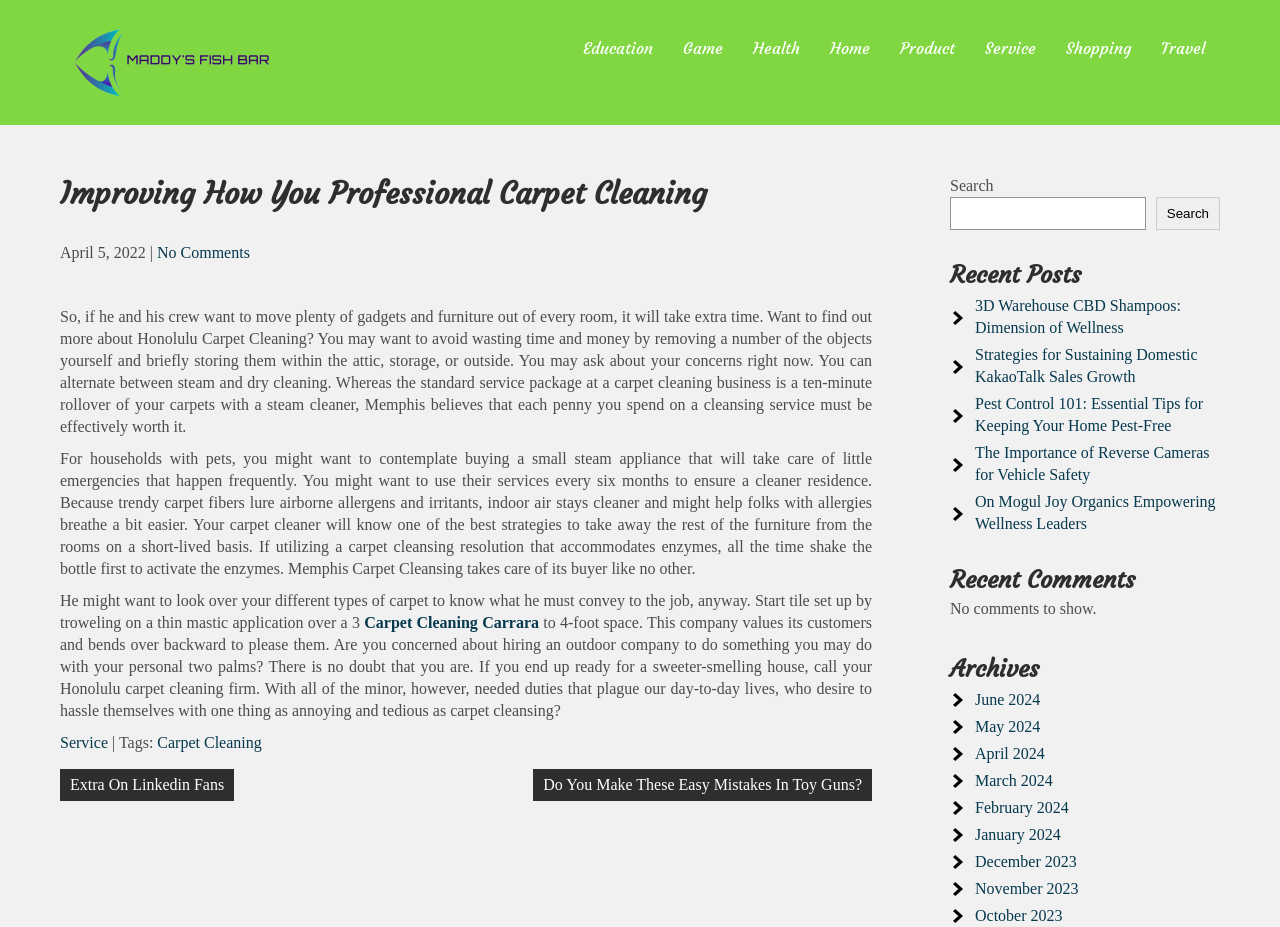Please determine the bounding box coordinates of the element to click on in order to accomplish the following task: "Check the 'Recent Posts'". Ensure the coordinates are four float numbers ranging from 0 to 1, i.e., [left, top, right, bottom].

[0.742, 0.28, 0.953, 0.313]